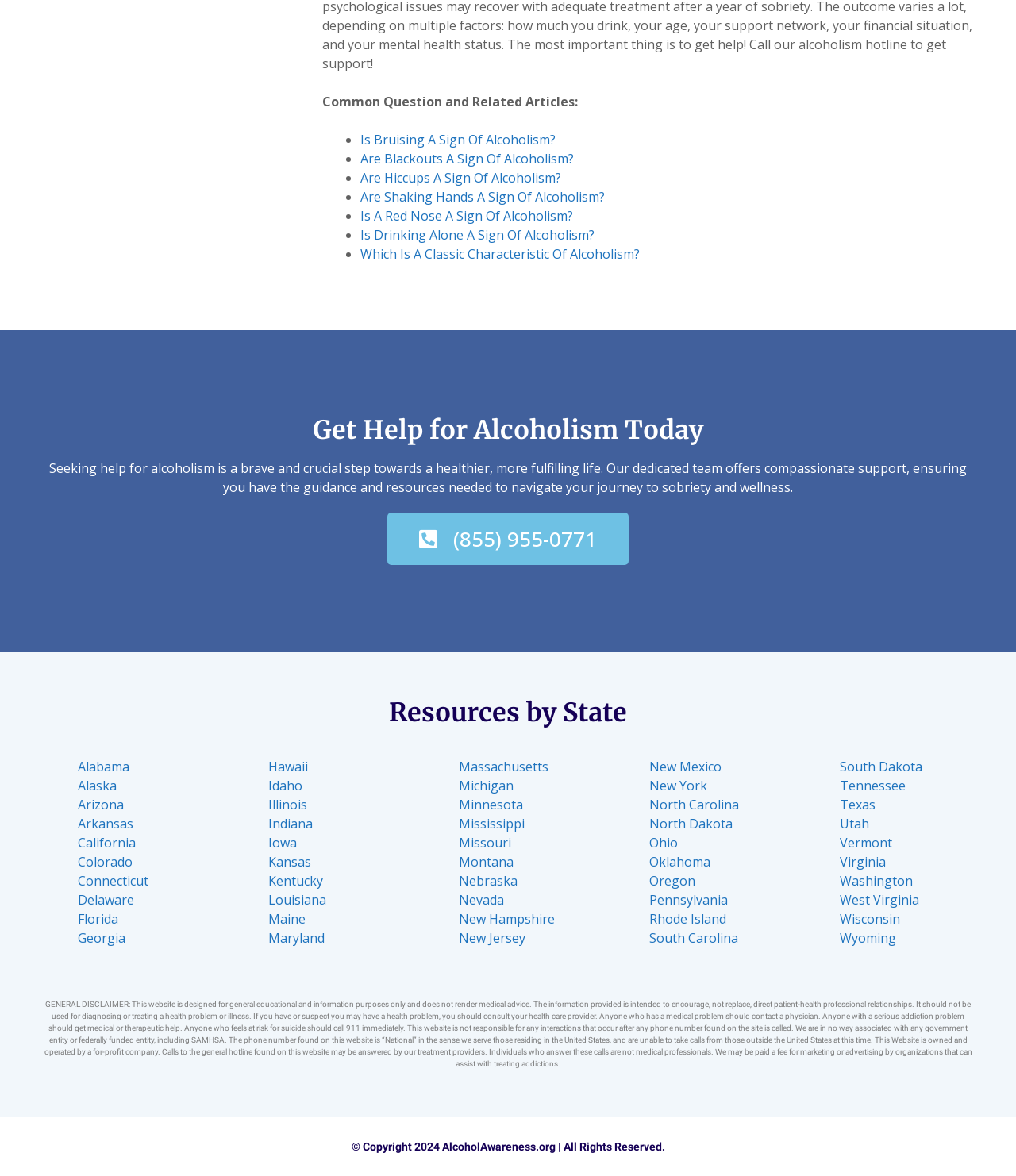Utilize the information from the image to answer the question in detail:
How many states are listed on the webpage?

The webpage lists all 50 states in the United States, with each state being a link. This can be determined by counting the number of links in the 'Resources by State' section.